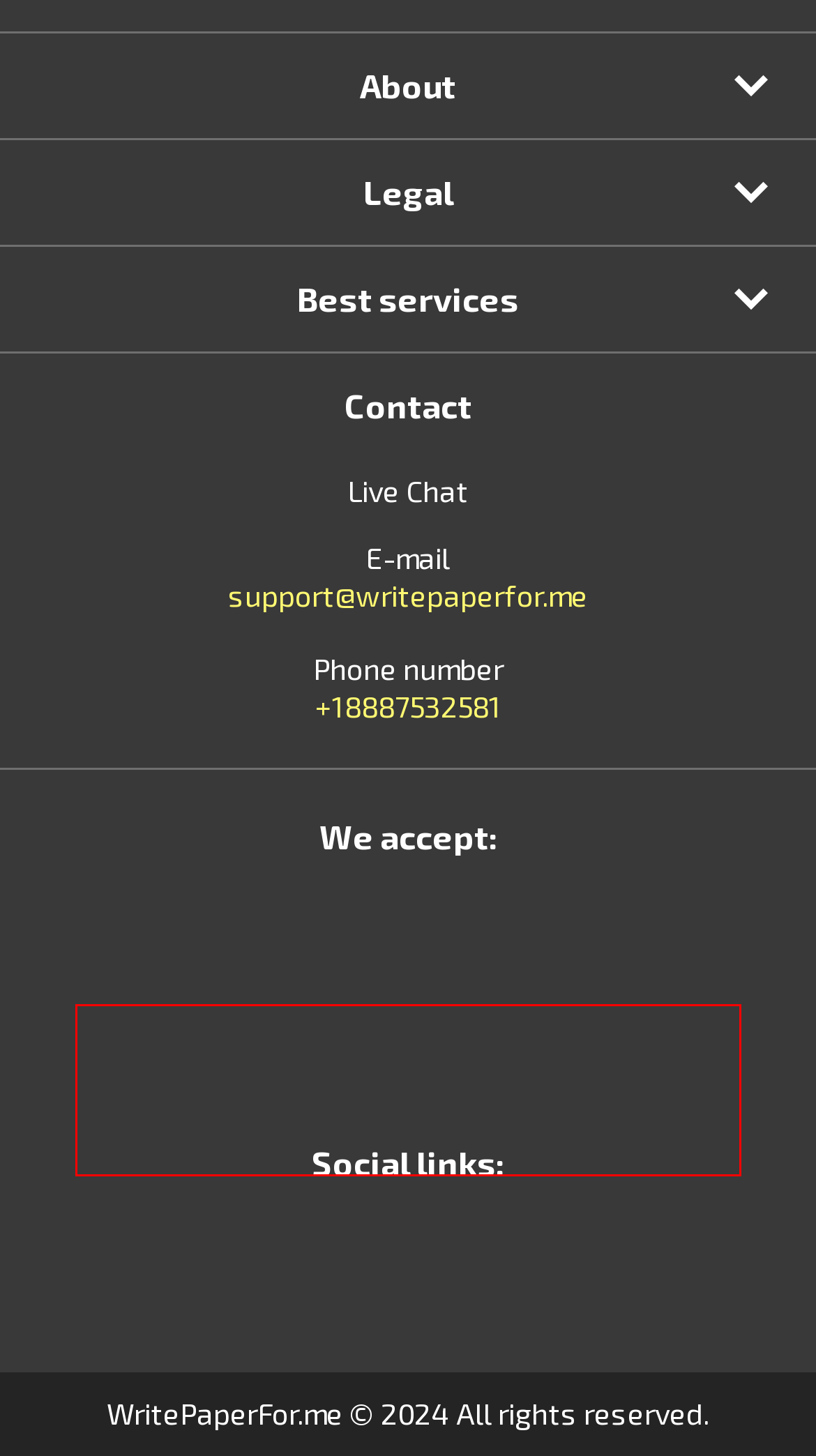Using the provided webpage screenshot, recognize the text content in the area marked by the red bounding box.

The full list of benefits of using professional writing services is extensive, and each student will surely have a unique set of advantages to enjoy.